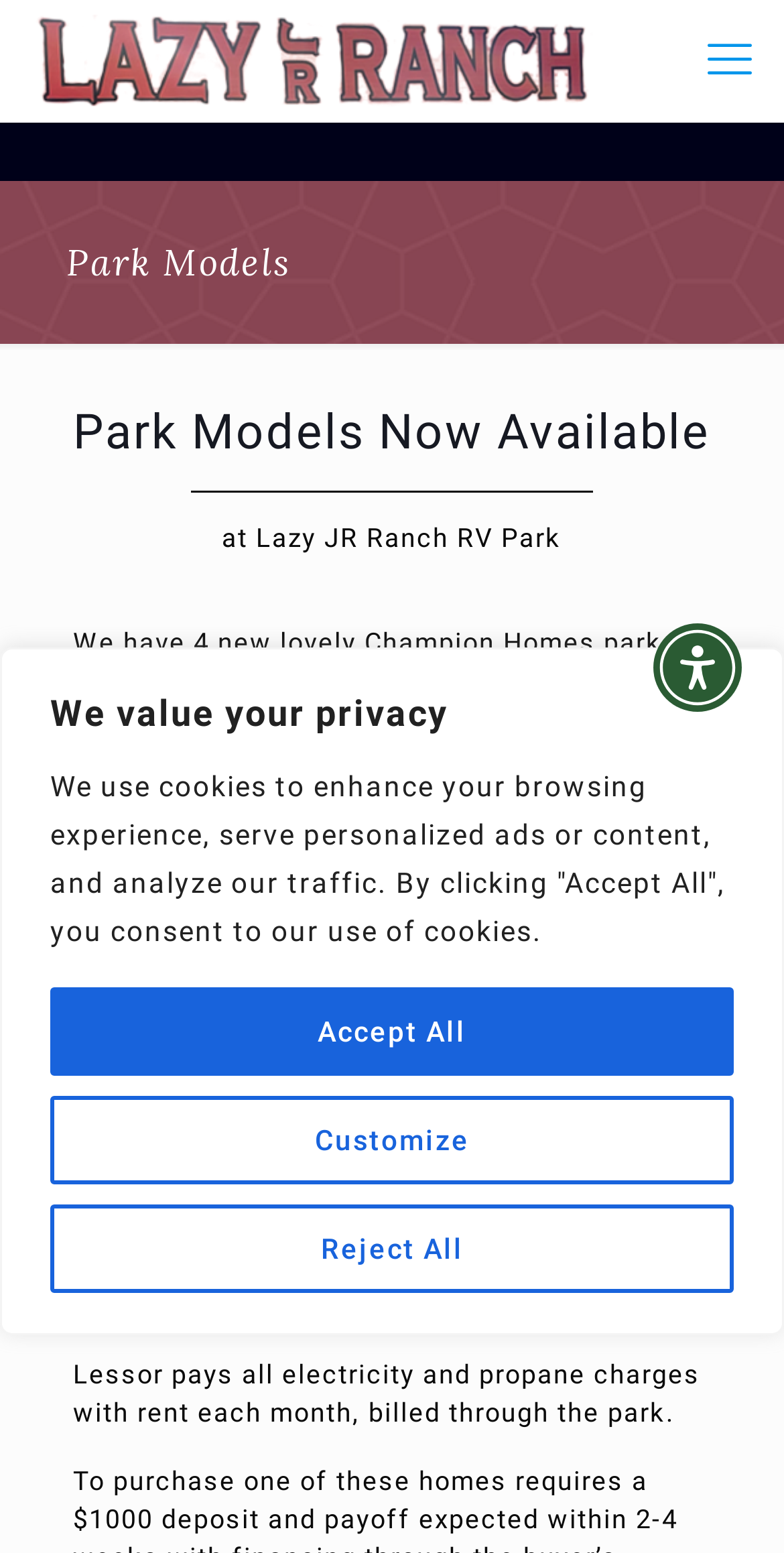Find and specify the bounding box coordinates that correspond to the clickable region for the instruction: "Click the mobile menu".

[0.887, 0.017, 0.974, 0.061]